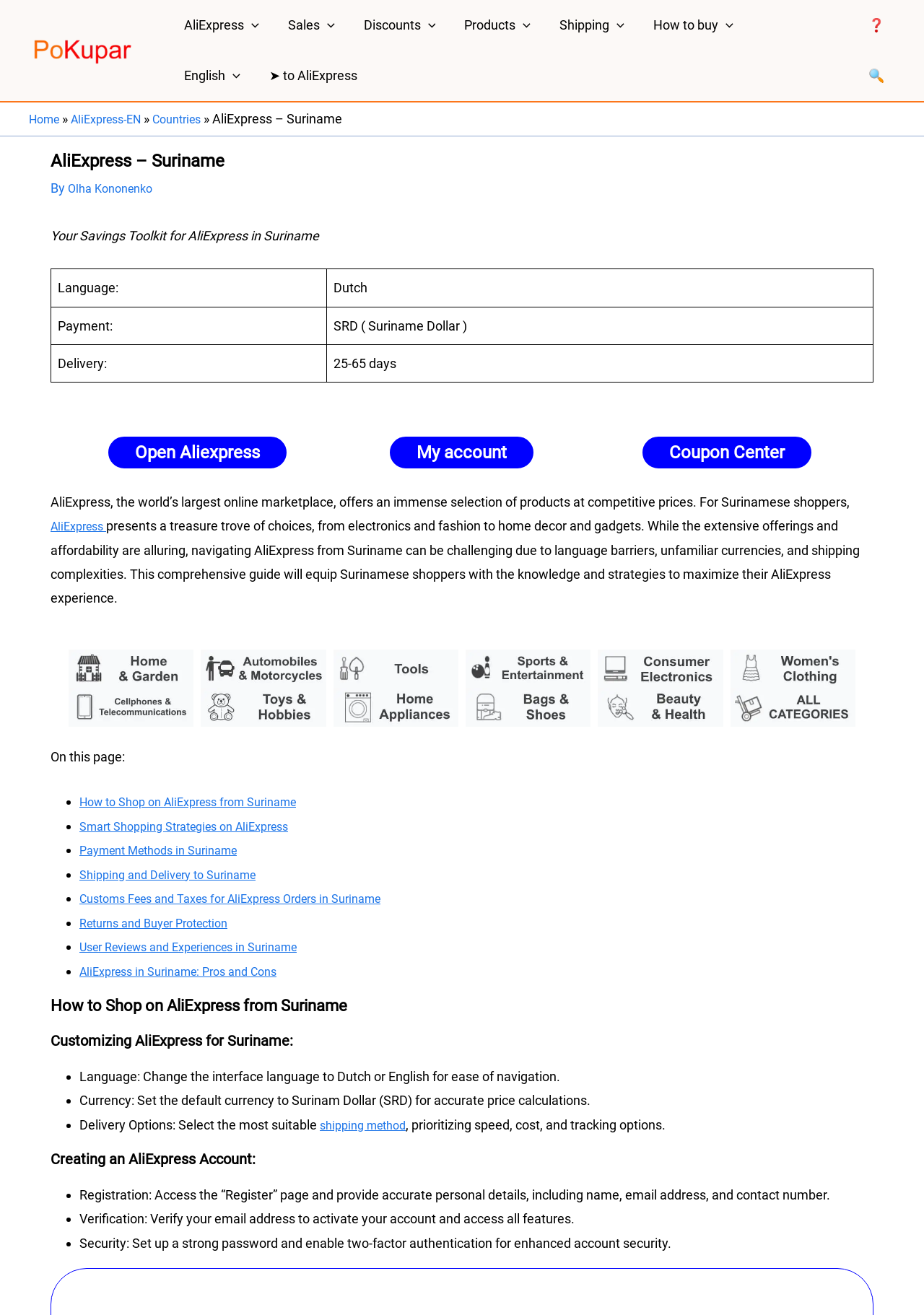Give a one-word or one-phrase response to the question: 
How many menu toggles are there in the primary navigation?

5